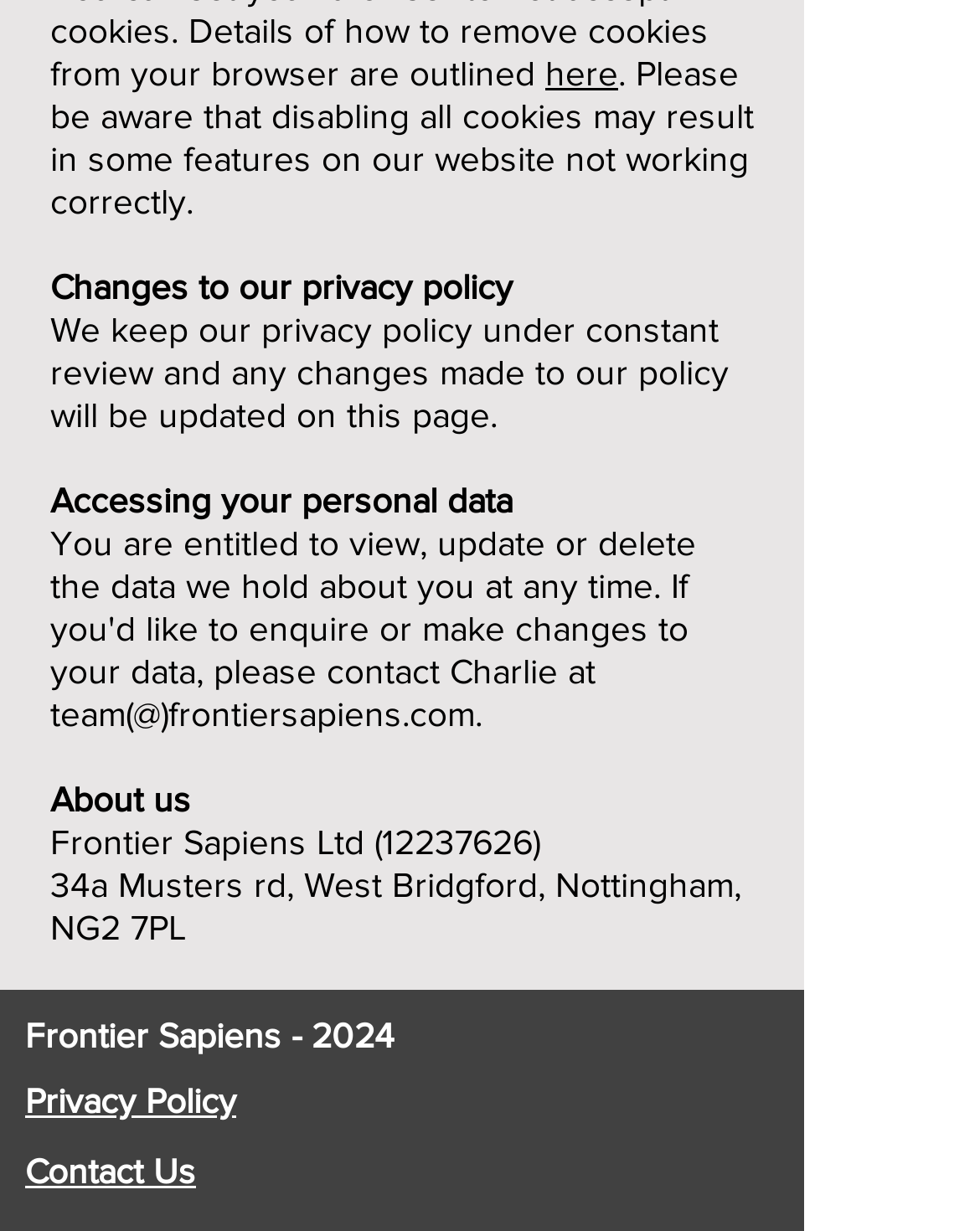Answer the following in one word or a short phrase: 
What is the purpose of the 'Privacy Policy' page?

To inform users about changes to the policy